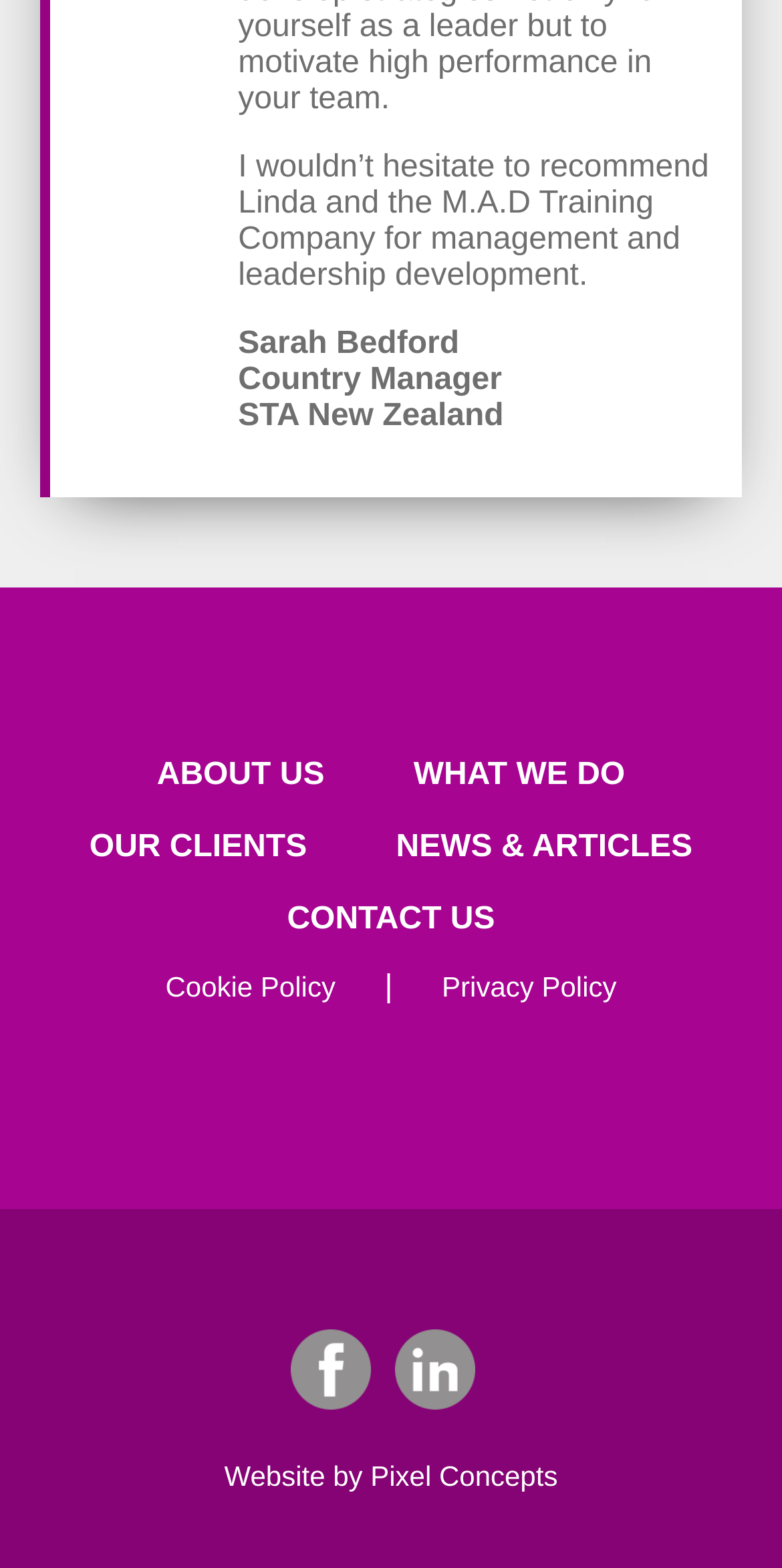Could you indicate the bounding box coordinates of the region to click in order to complete this instruction: "Click LinkedIn".

[0.505, 0.862, 0.628, 0.882]